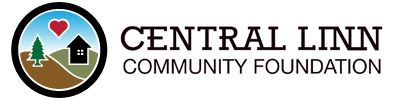What color is the heart in the logo?
Using the image as a reference, answer the question in detail.

The caption describes the logo as featuring a red heart, which symbolizes love, care, and compassion, aligning with the foundation's goal of supporting the local community.